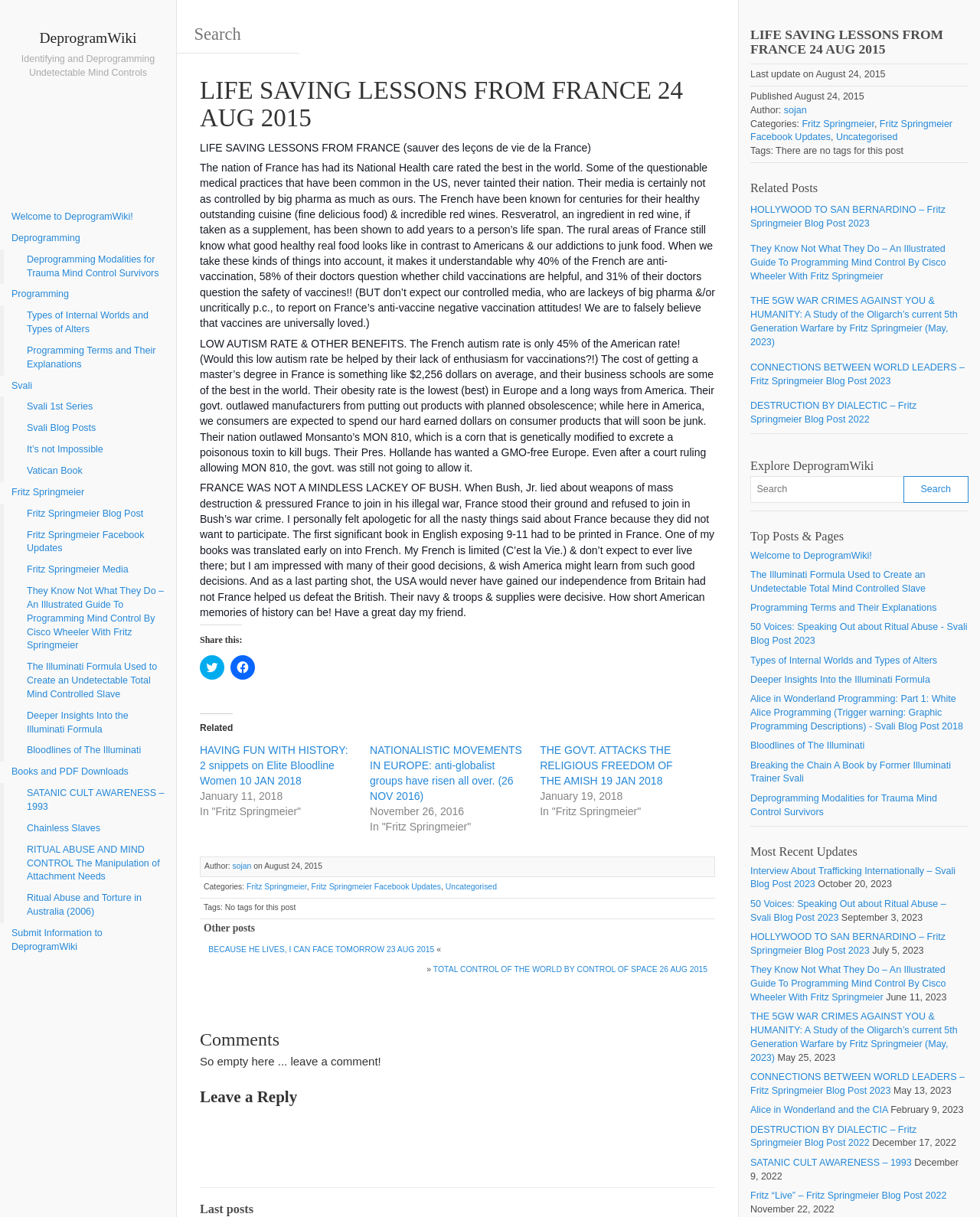Using the provided description: "Instagram", find the bounding box coordinates of the corresponding UI element. The output should be four float numbers between 0 and 1, in the format [left, top, right, bottom].

None